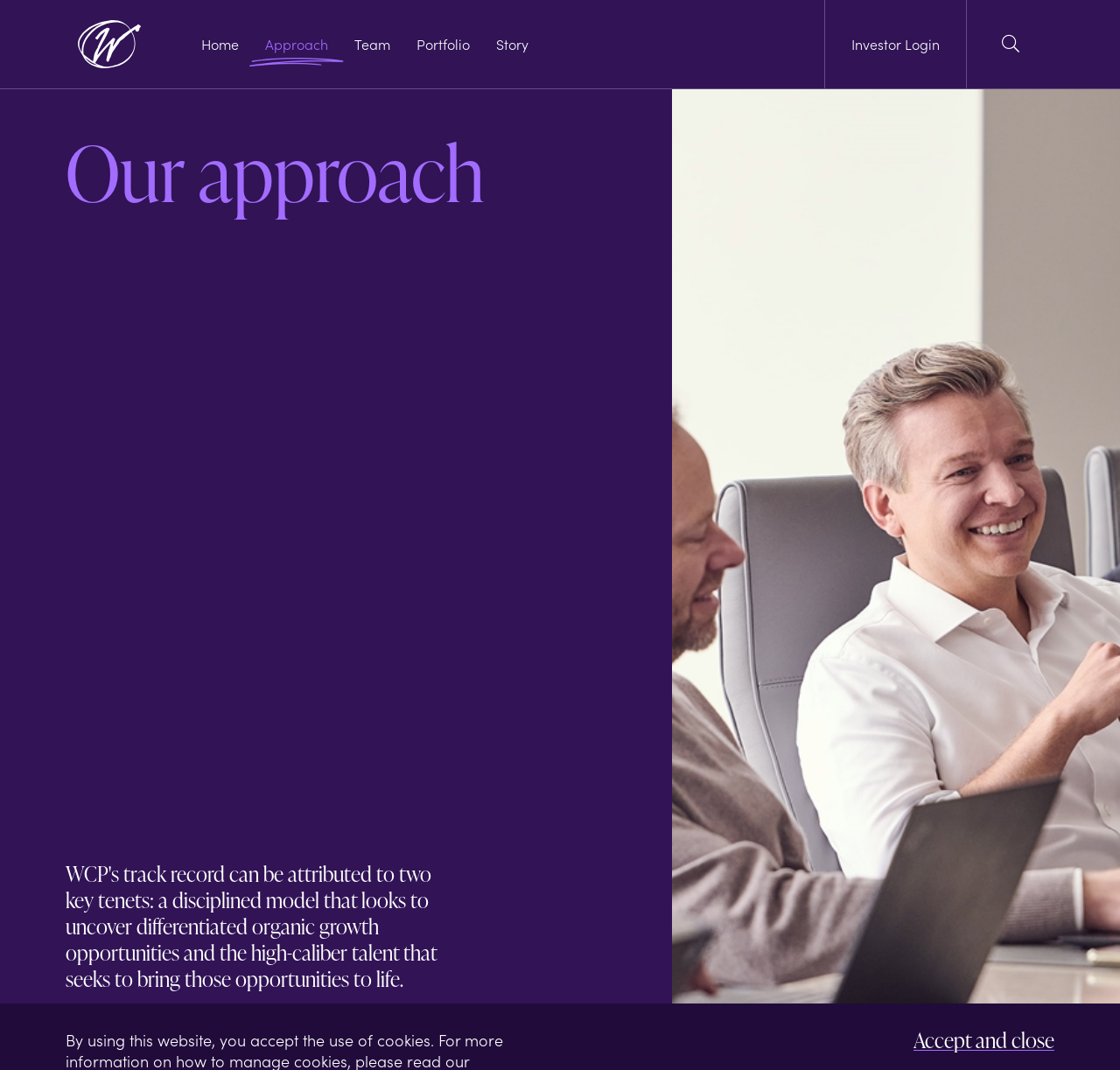Please find the bounding box coordinates of the element that you should click to achieve the following instruction: "Learn more about the investment approach". The coordinates should be presented as four float numbers between 0 and 1: [left, top, right, bottom].

[0.237, 0.033, 0.293, 0.05]